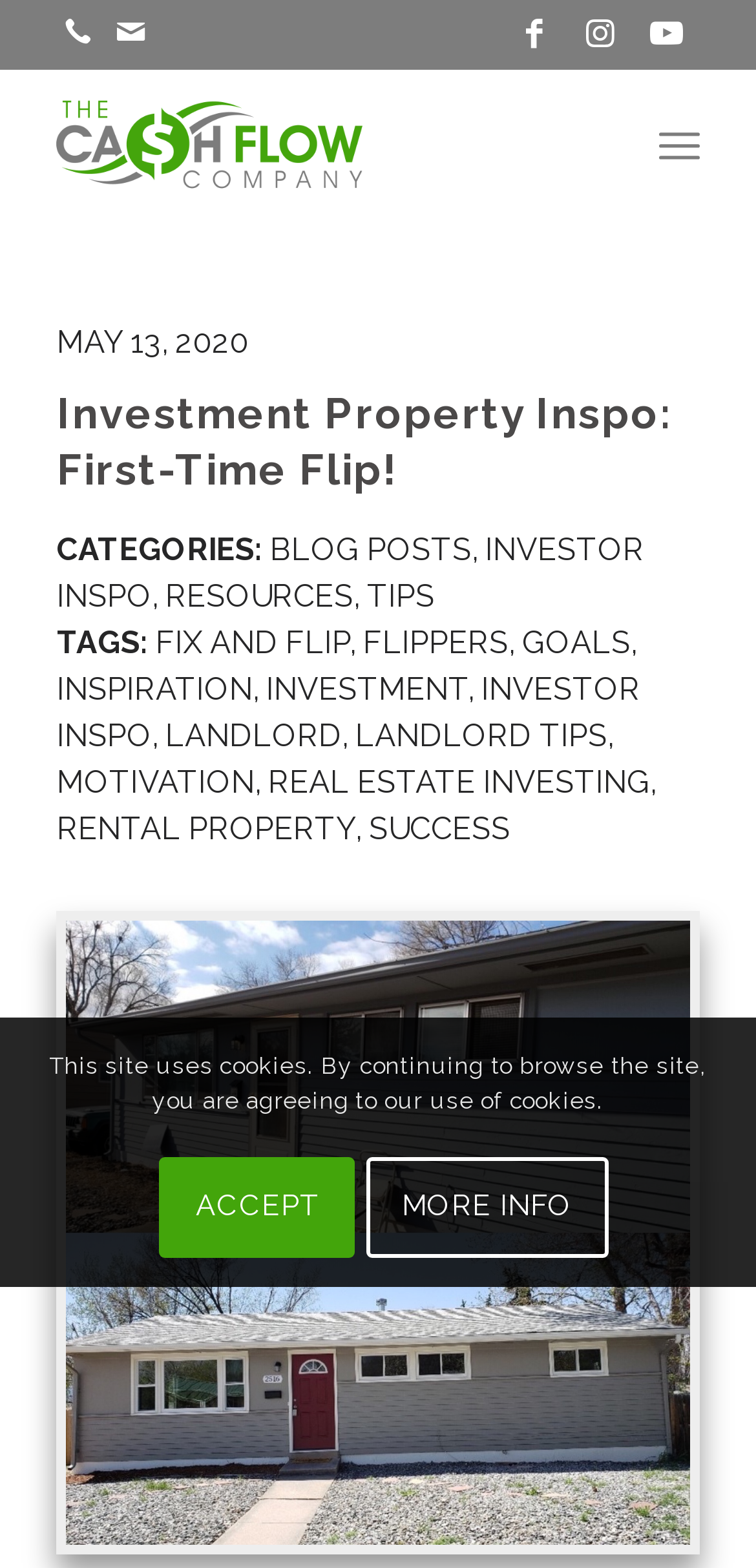What is the category of the blog post?
Please utilize the information in the image to give a detailed response to the question.

The category of the blog post can be found in the top section of the webpage, where it is written as 'CATEGORIES:' followed by several links, one of which is 'INVESTOR INSPO'.